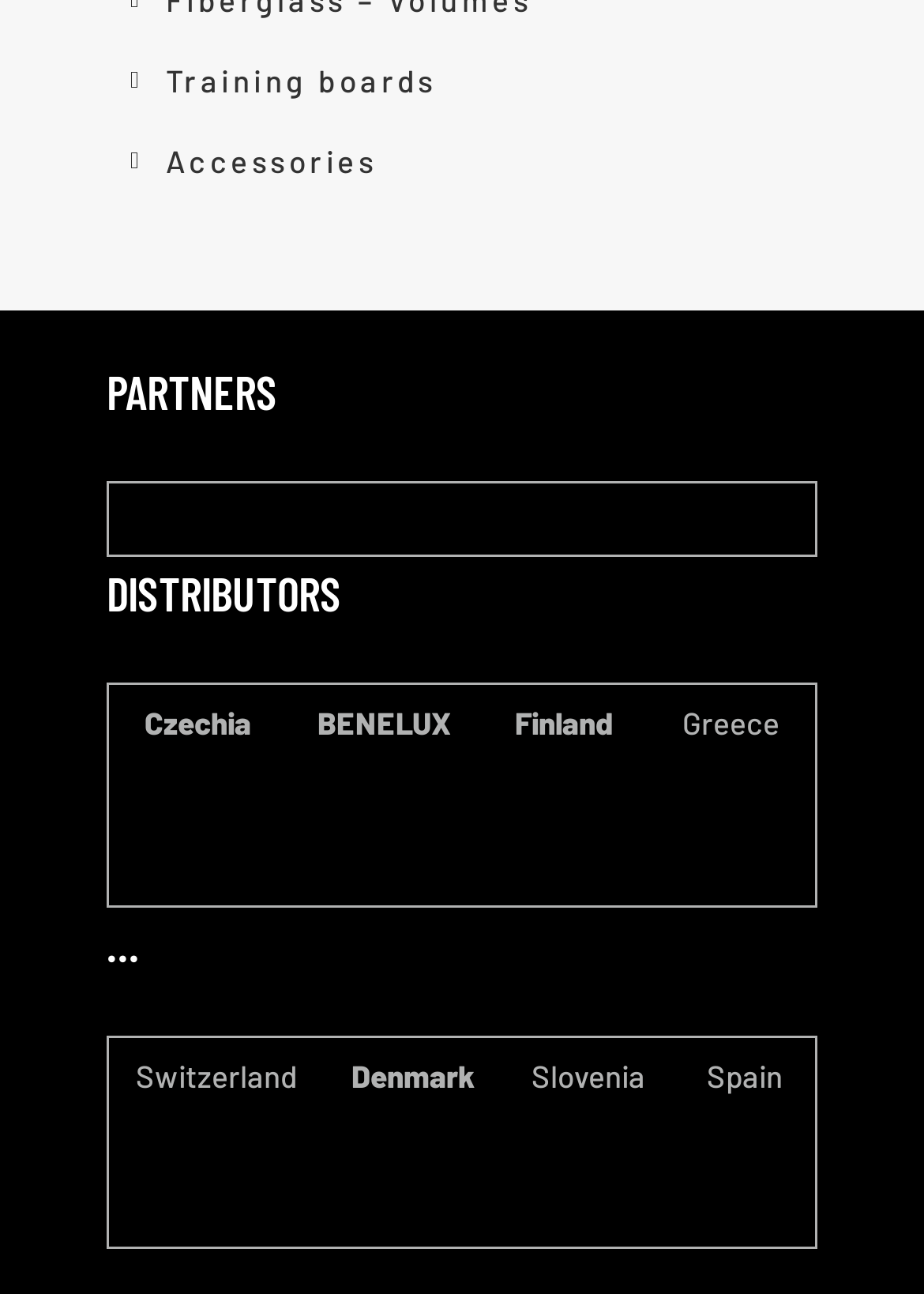Locate the bounding box coordinates of the area to click to fulfill this instruction: "Go to Czechia". The bounding box should be presented as four float numbers between 0 and 1, in the order [left, top, right, bottom].

[0.144, 0.544, 0.285, 0.638]